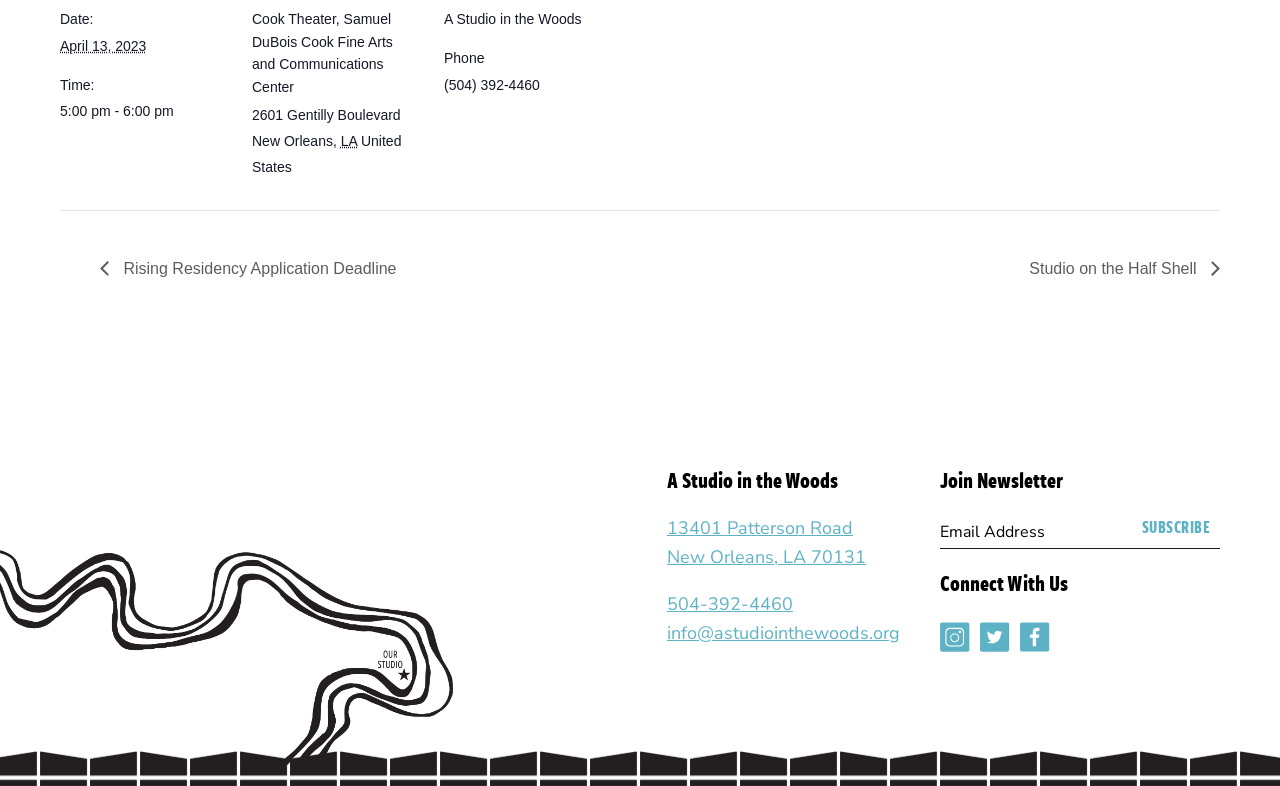Locate the bounding box coordinates of the UI element described by: "Politics". Provide the coordinates as four float numbers between 0 and 1, formatted as [left, top, right, bottom].

None